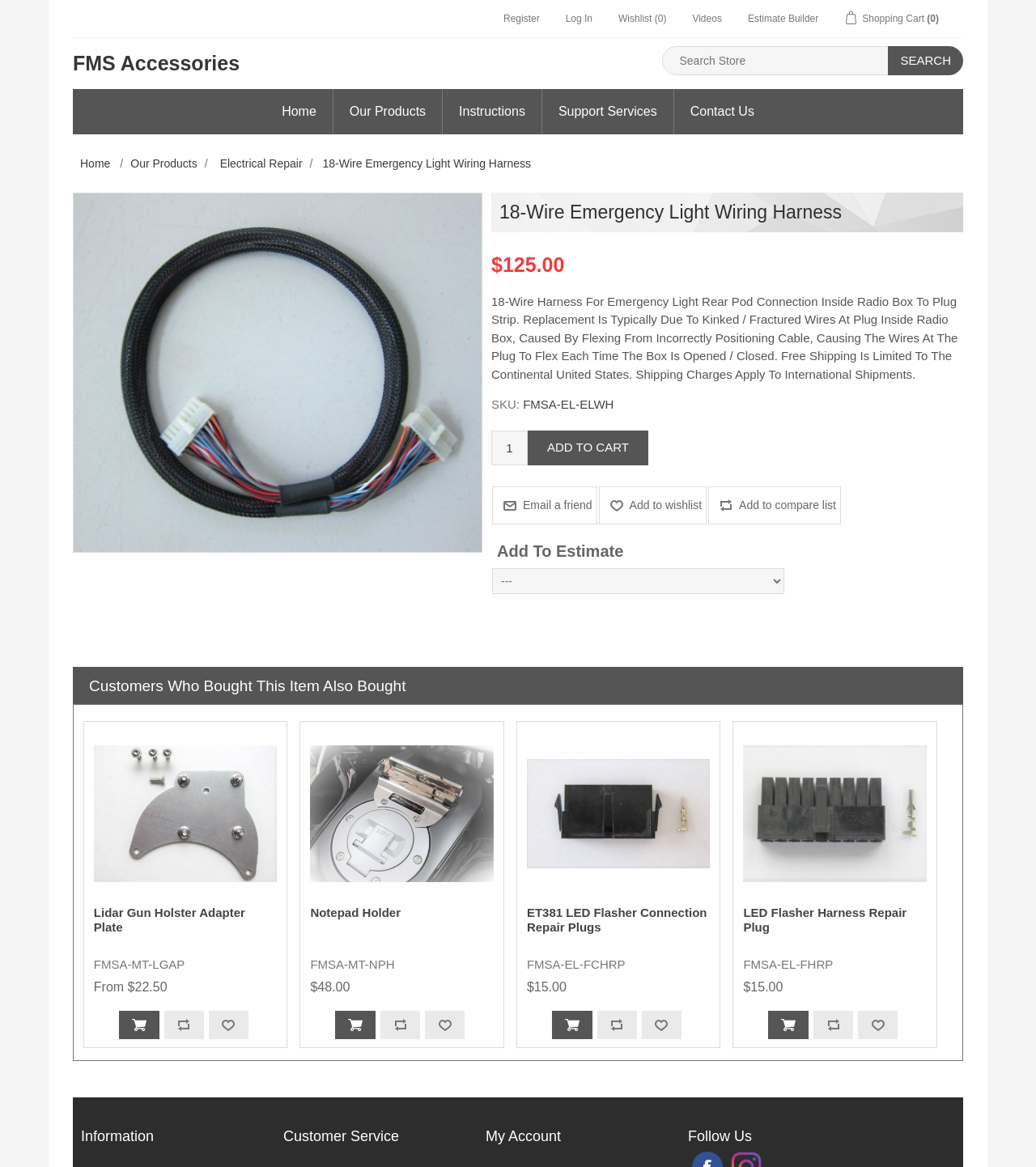Examine the screenshot and answer the question in as much detail as possible: What is the function of the 'ADD TO CART' button?

I inferred the function of the 'ADD TO CART' button by its location and context, which suggests that it allows the user to add the product to their shopping cart.